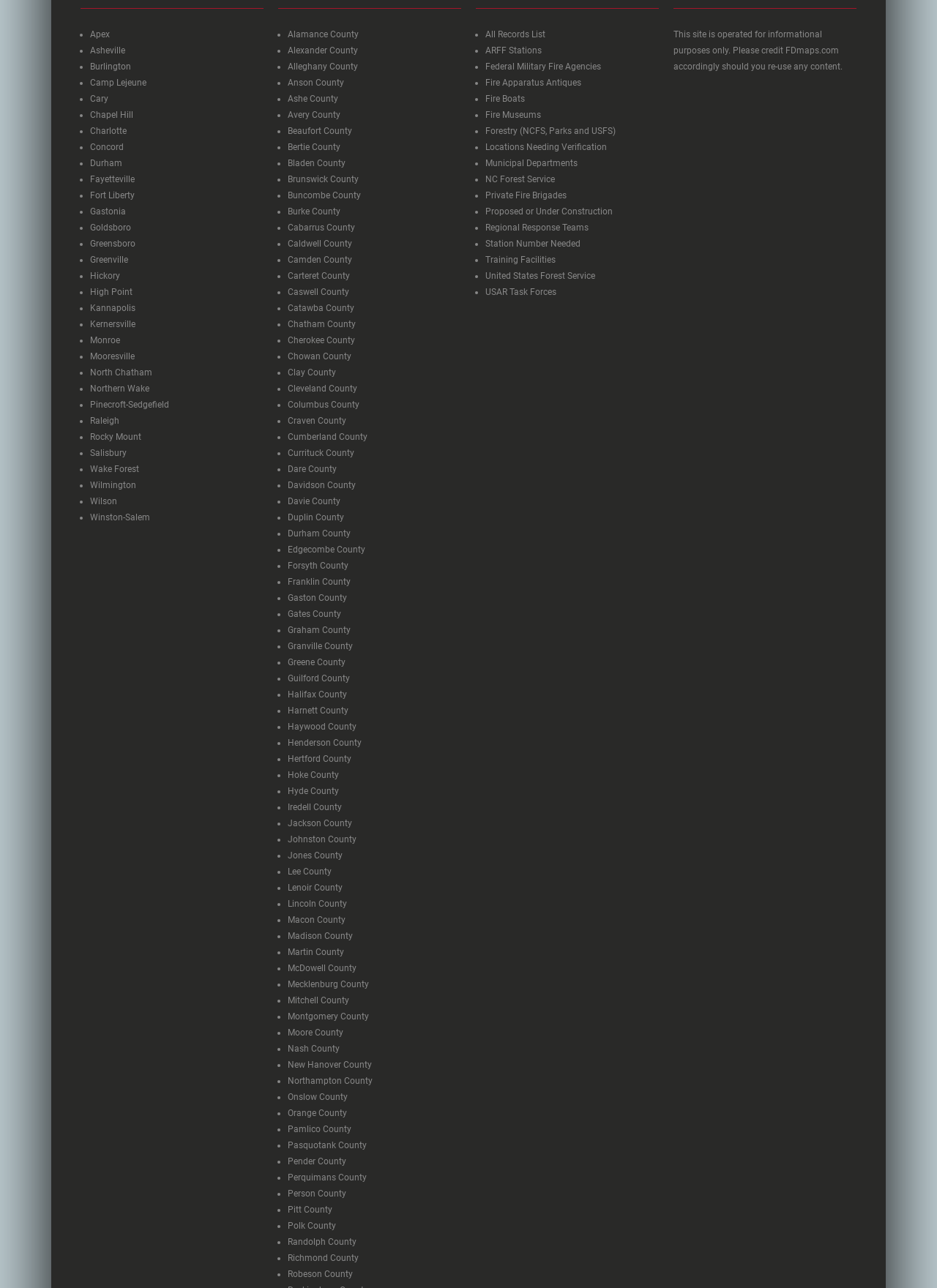What is the purpose of the webpage? Based on the image, give a response in one word or a short phrase.

List of cities and counties